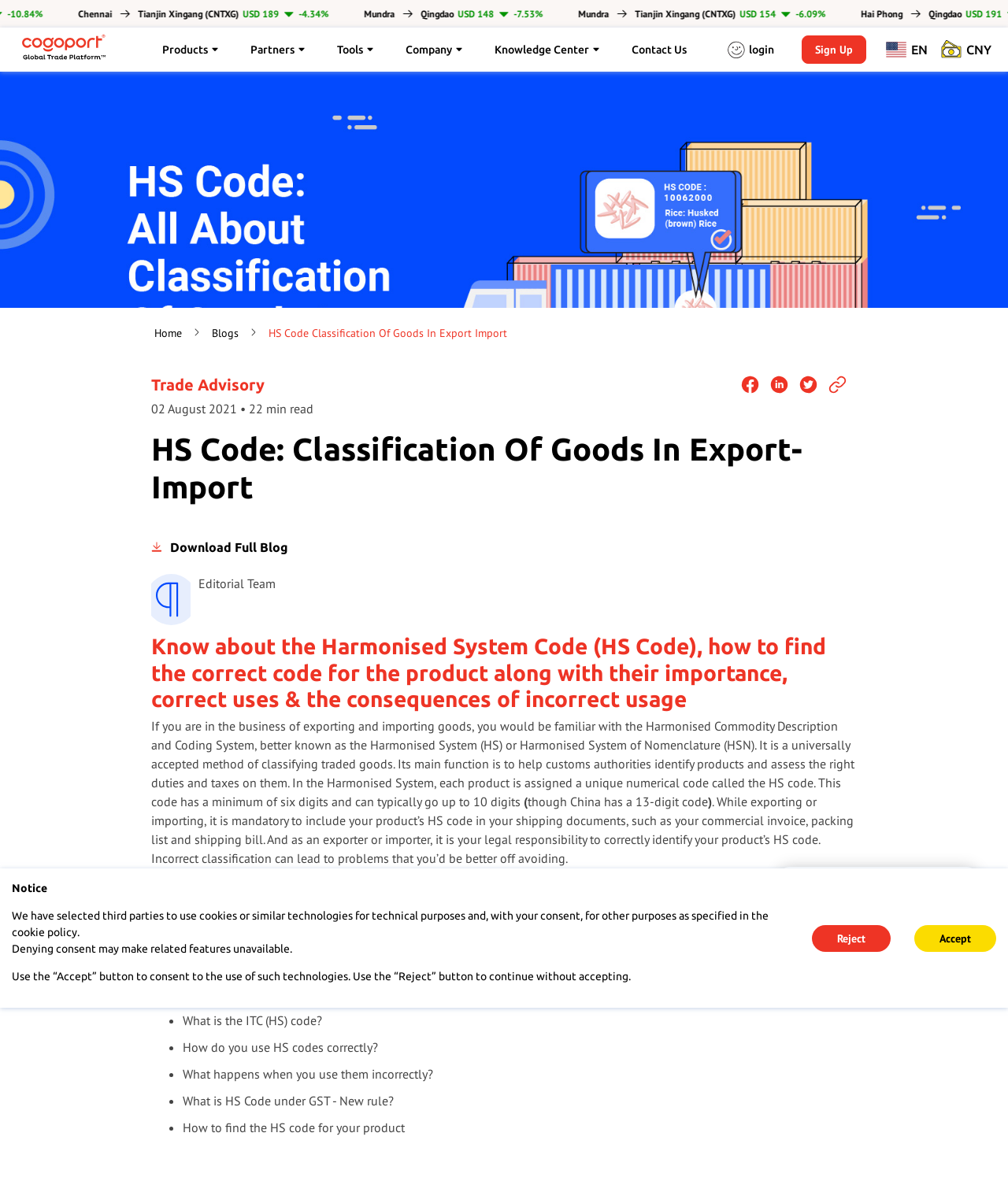Identify and provide the main heading of the webpage.

HS Code: Classification Of Goods In Export-Import